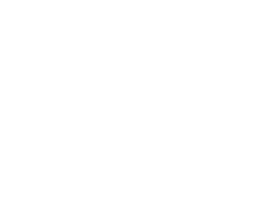Offer an in-depth caption that covers the entire scene depicted in the image.

The image titled "Degassing Equipment" illustrates a crucial component used in the aluminum alloy production process. This equipment is integral for removing impurities from molten aluminum, enhancing the metal's quality and ensuring its superior performance in various applications. The image is situated alongside information highlighting the role of degassing in refining the purity of the aluminum ingots, which are produced through hot top casting—a process noted for its efficiency and quality outcomes. The visual representation emphasizes the technological advancements in the casting process, showcasing the equipment's design and utility within modern manufacturing.